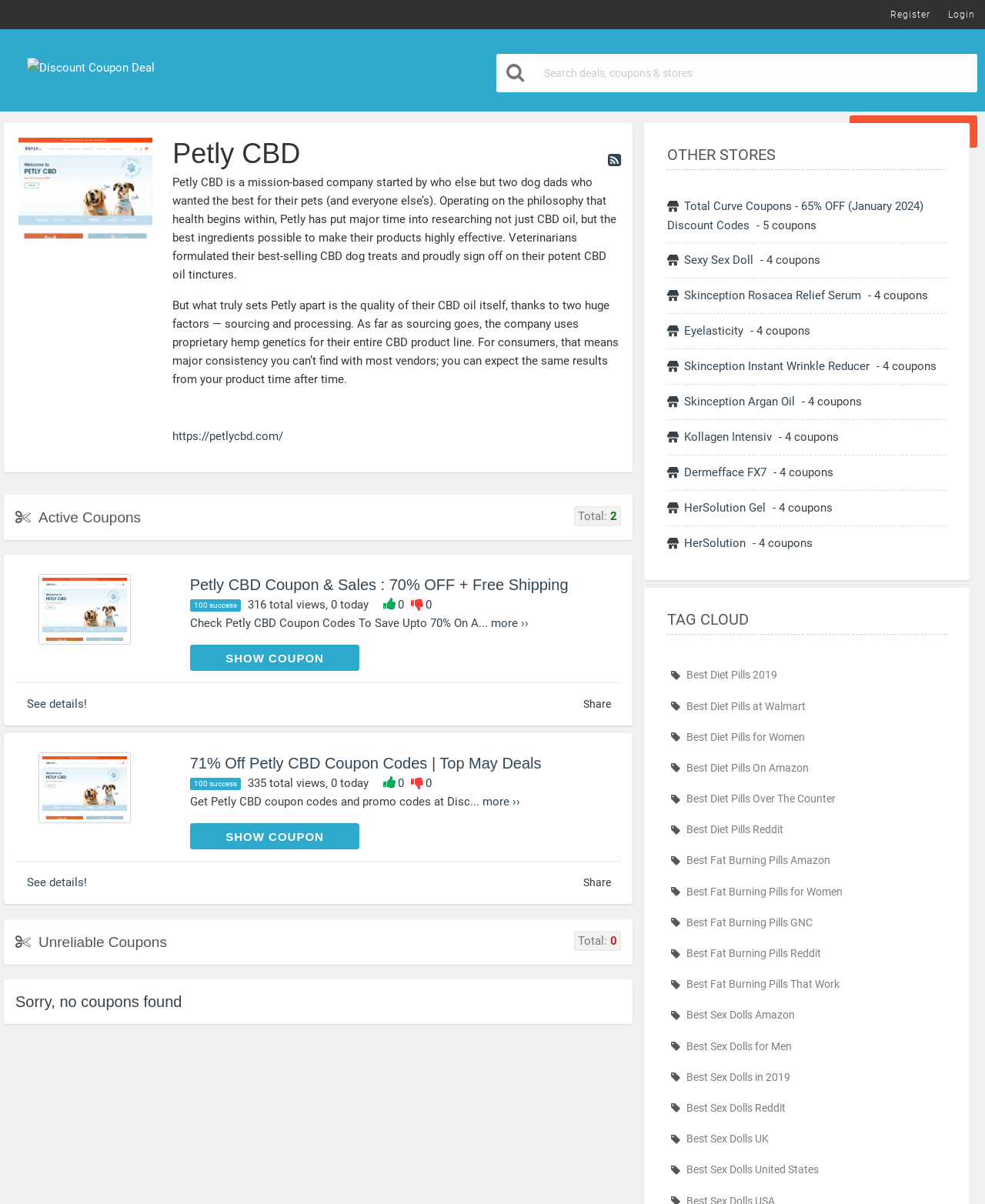What is the purpose of the button with the text 'Search'?
Give a detailed explanation using the information visible in the image.

I found the button element with the text 'Search' and a textbox next to it, which suggests that the button is used to search for coupons.